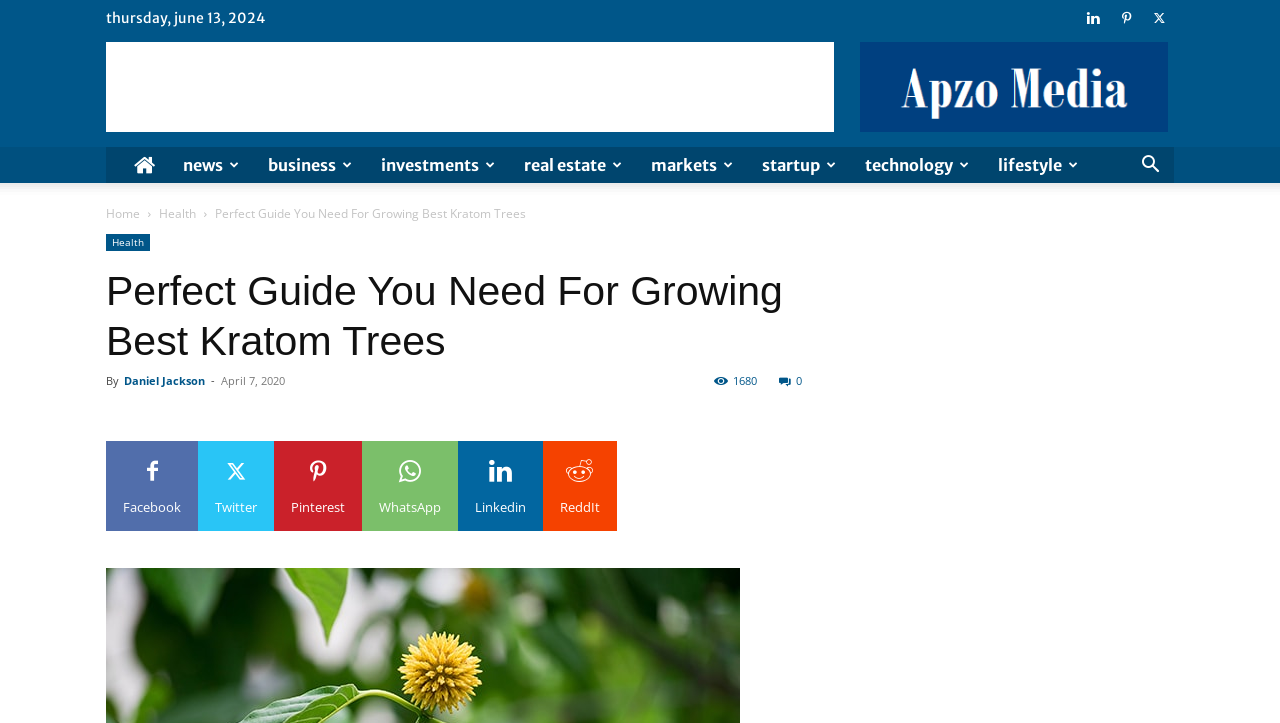Respond with a single word or phrase to the following question: Who is the author of the article?

Daniel Jackson